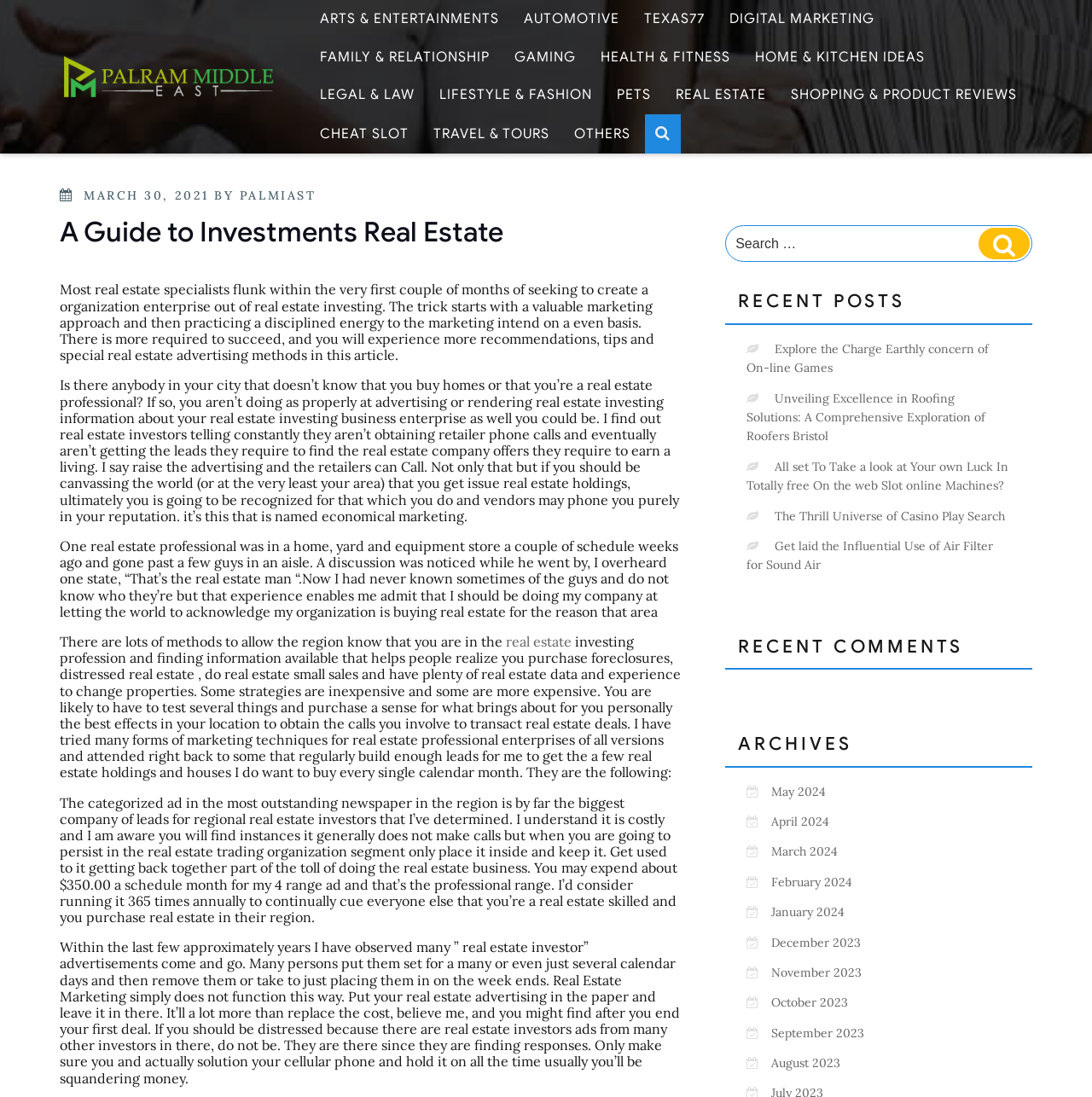Predict the bounding box of the UI element based on the description: "March 30, 2021April 1, 2021". The coordinates should be four float numbers between 0 and 1, formatted as [left, top, right, bottom].

[0.077, 0.171, 0.191, 0.185]